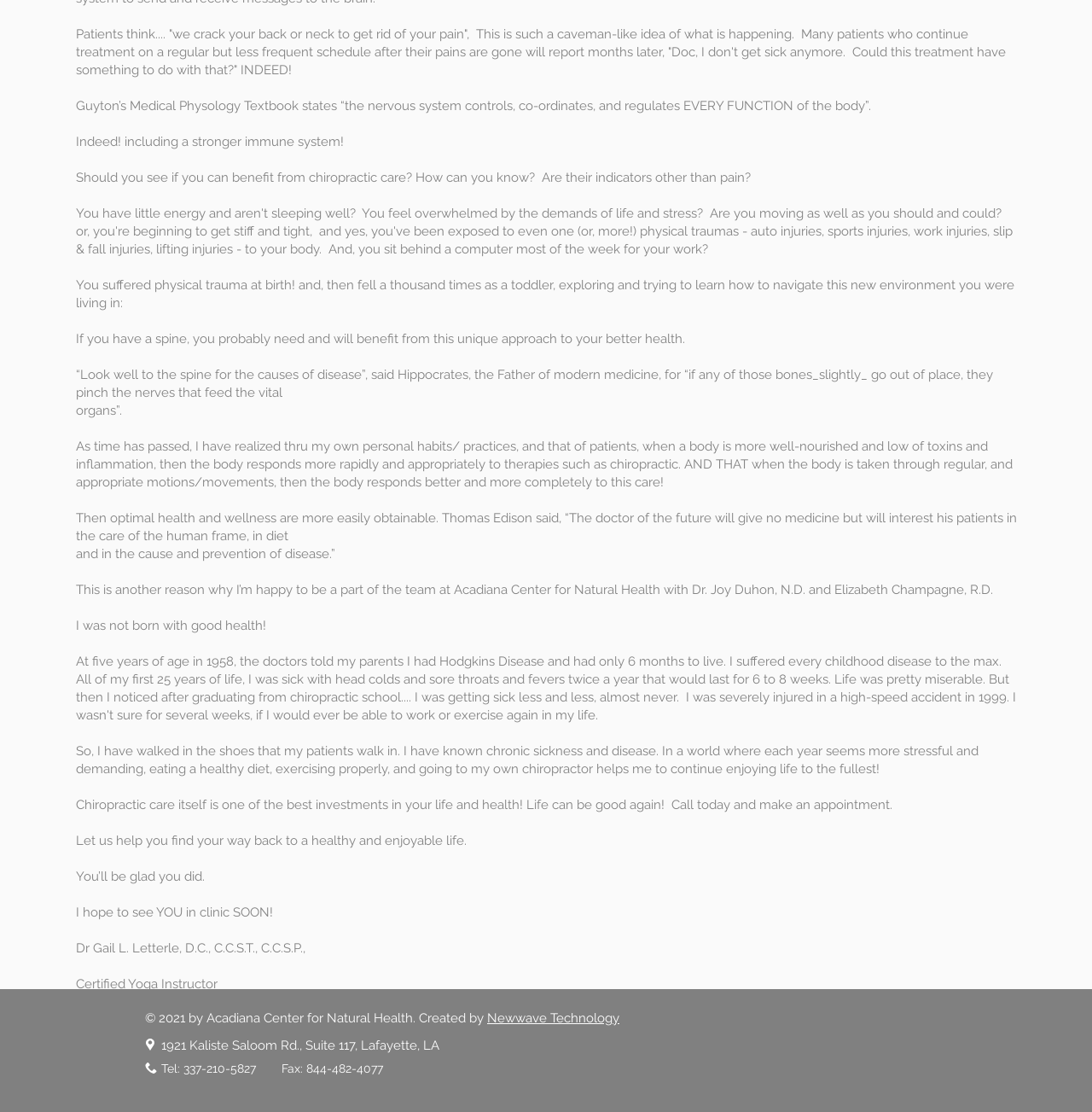Give a concise answer using one word or a phrase to the following question:
Who is the author of this webpage?

Dr. Gail L. Letterle